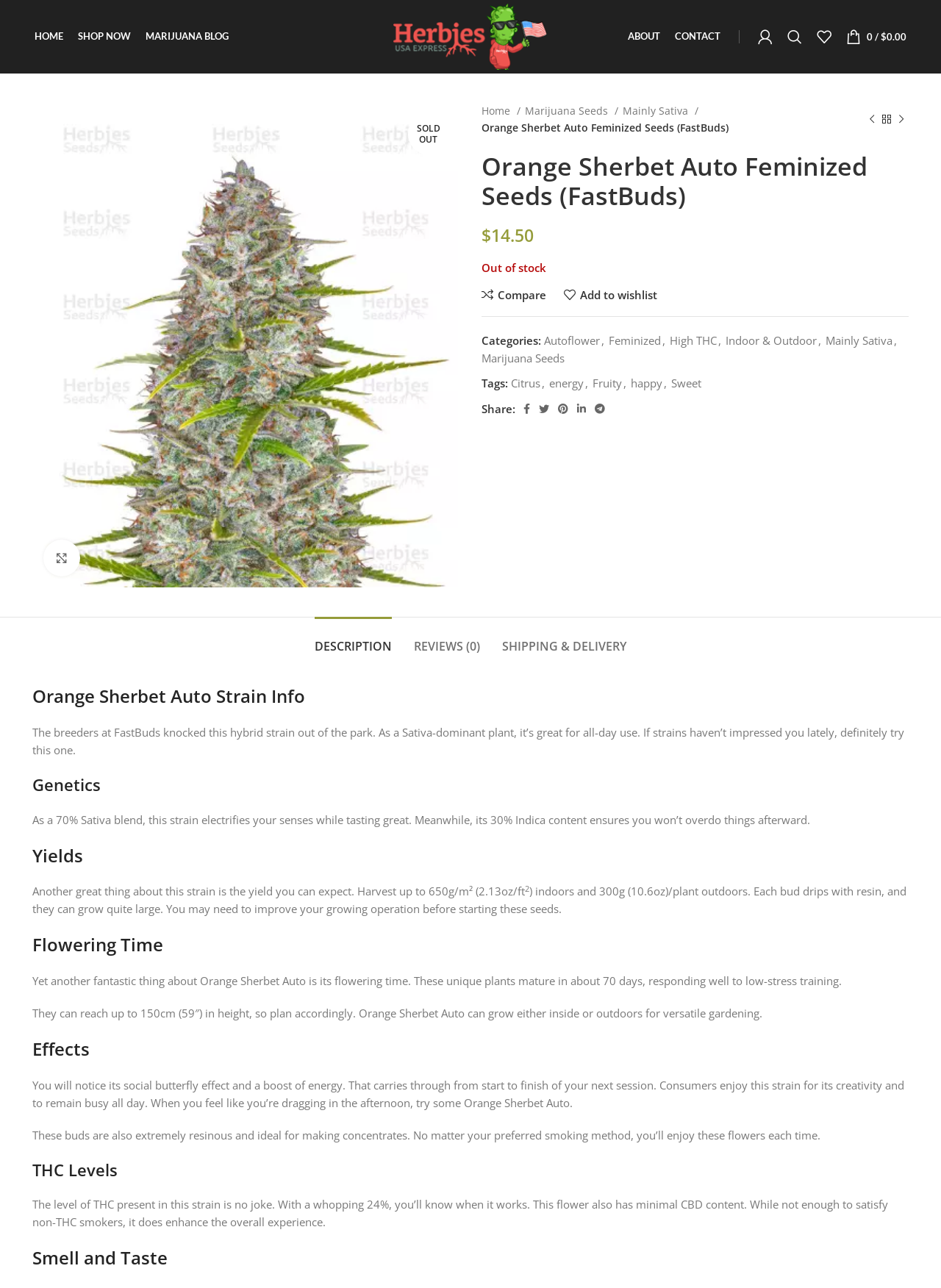Determine the bounding box coordinates of the clickable element to achieve the following action: 'Add to wishlist'. Provide the coordinates as four float values between 0 and 1, formatted as [left, top, right, bottom].

[0.599, 0.224, 0.698, 0.234]